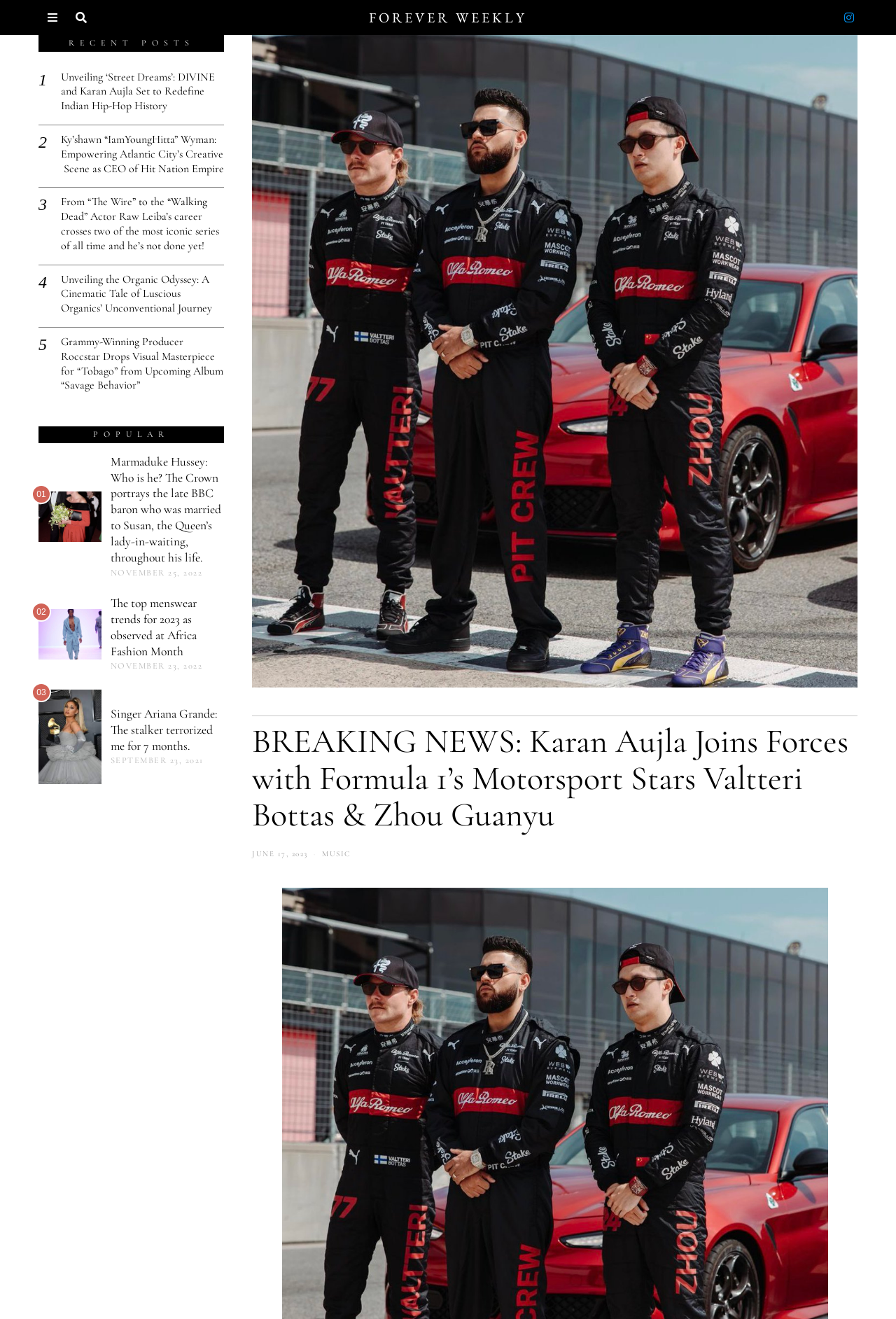What is the topic of the breaking news?
Using the image, give a concise answer in the form of a single word or short phrase.

Karan Aujla joining Formula 1's motorsport stars